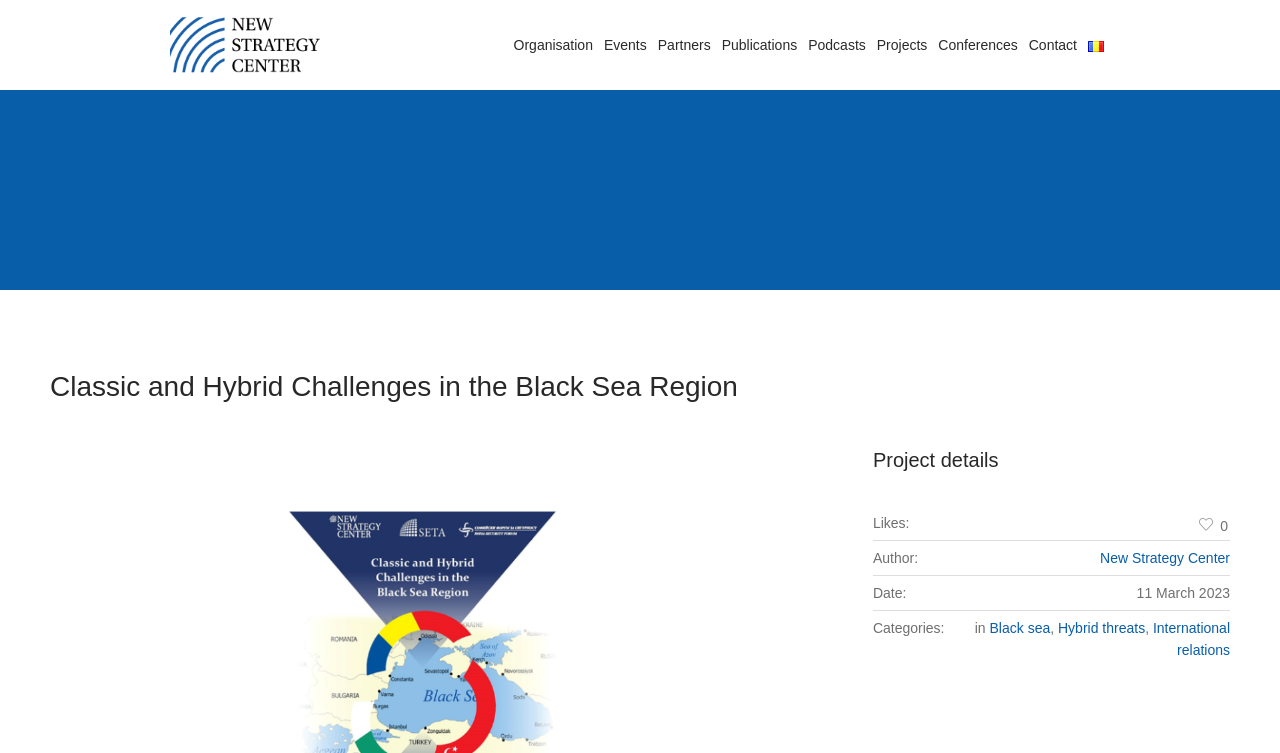Identify the bounding box of the HTML element described here: "expect those woodworkers". Provide the coordinates as four float numbers between 0 and 1: [left, top, right, bottom].

None